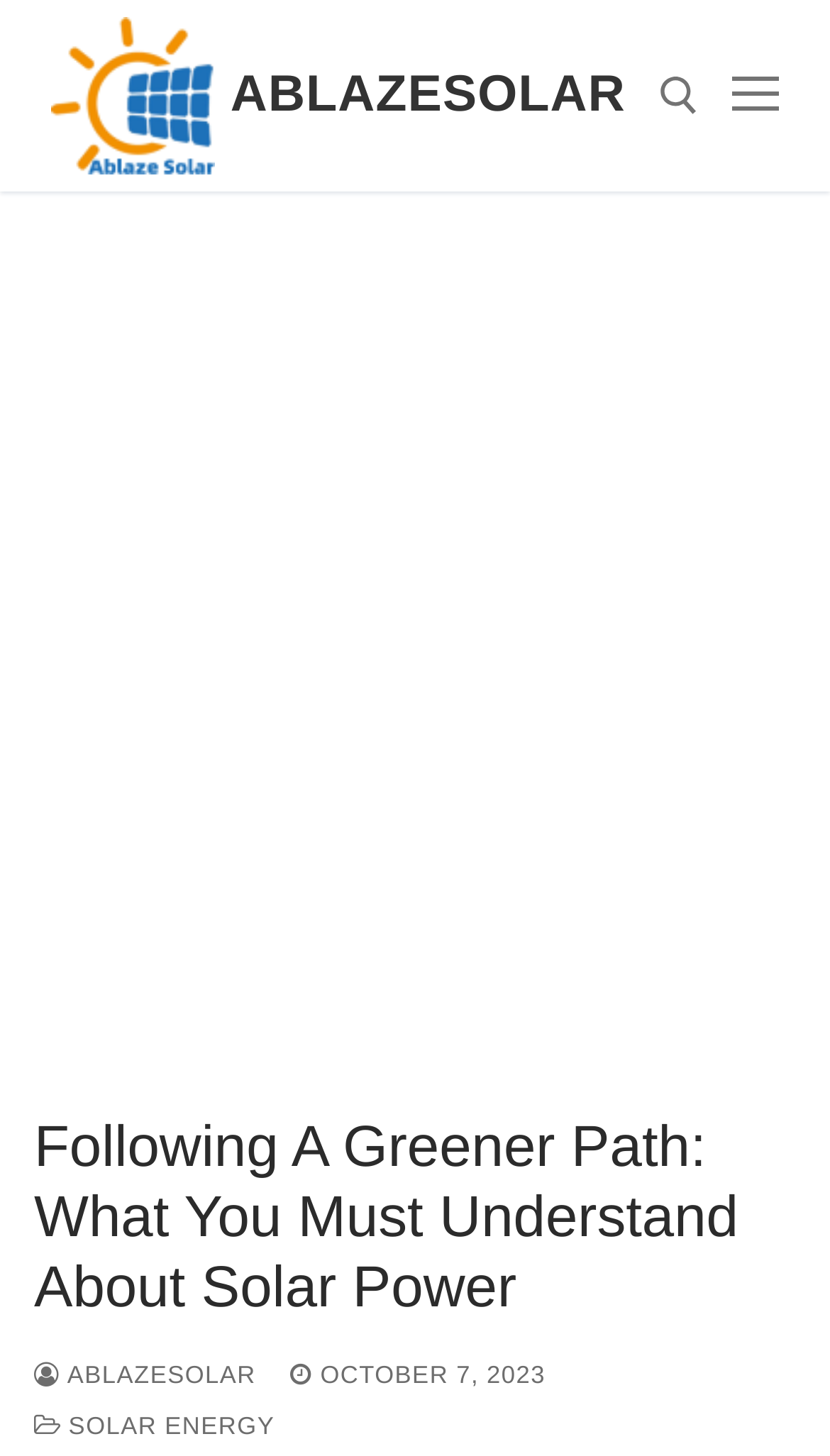Please determine the bounding box coordinates of the clickable area required to carry out the following instruction: "visit AblazeSolar homepage". The coordinates must be four float numbers between 0 and 1, represented as [left, top, right, bottom].

[0.062, 0.012, 0.26, 0.12]